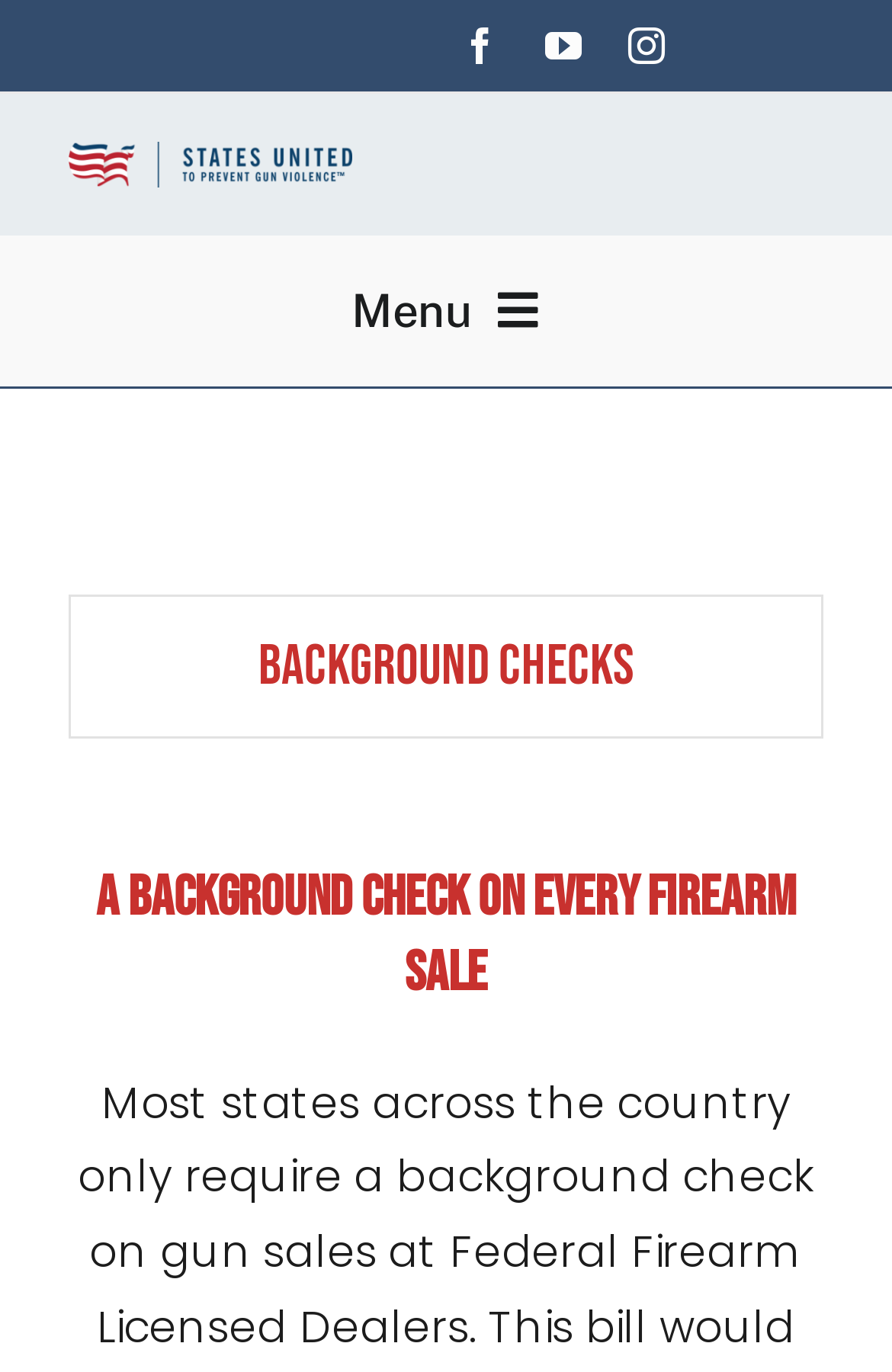Locate the bounding box coordinates of the clickable region to complete the following instruction: "View article about Disneyland employee's tragic death."

None